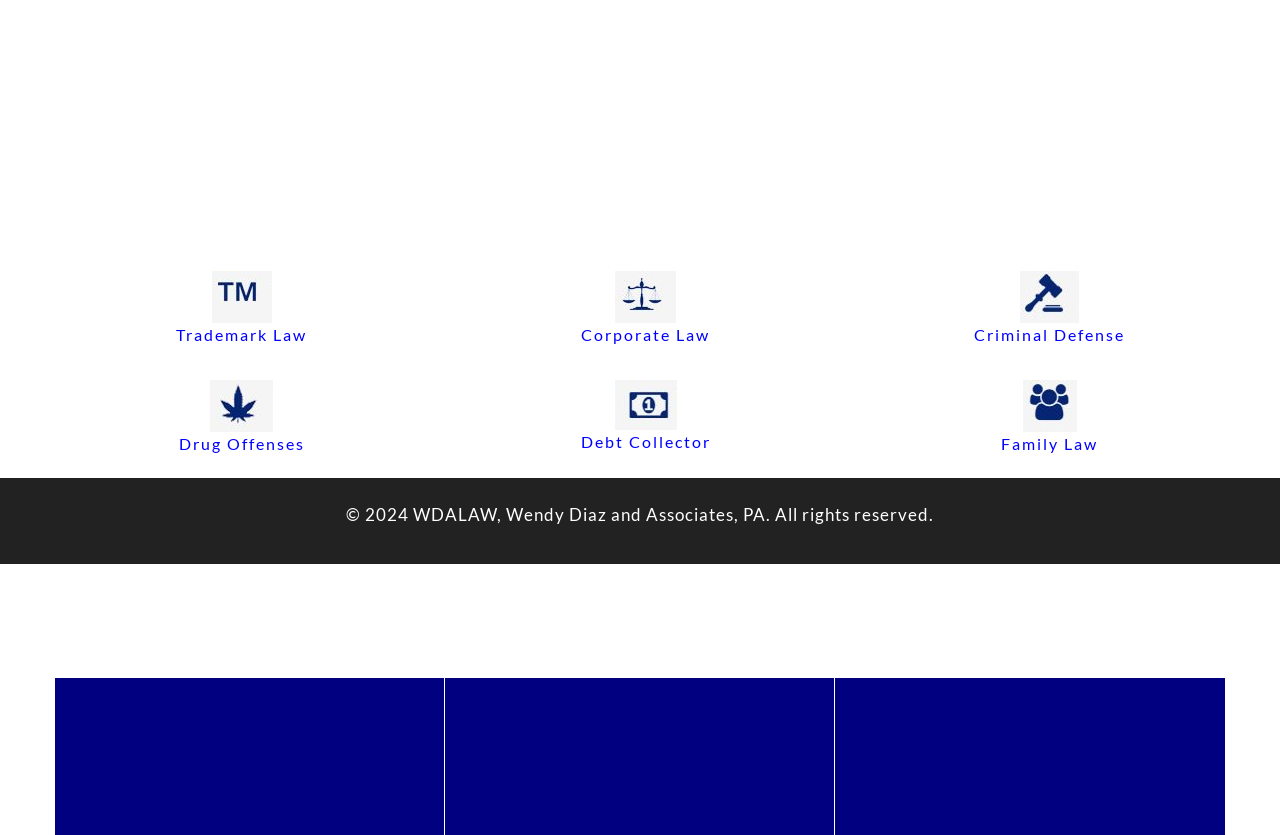What is the email address of the law firm?
Answer briefly with a single word or phrase based on the image.

info@wdalaw.com